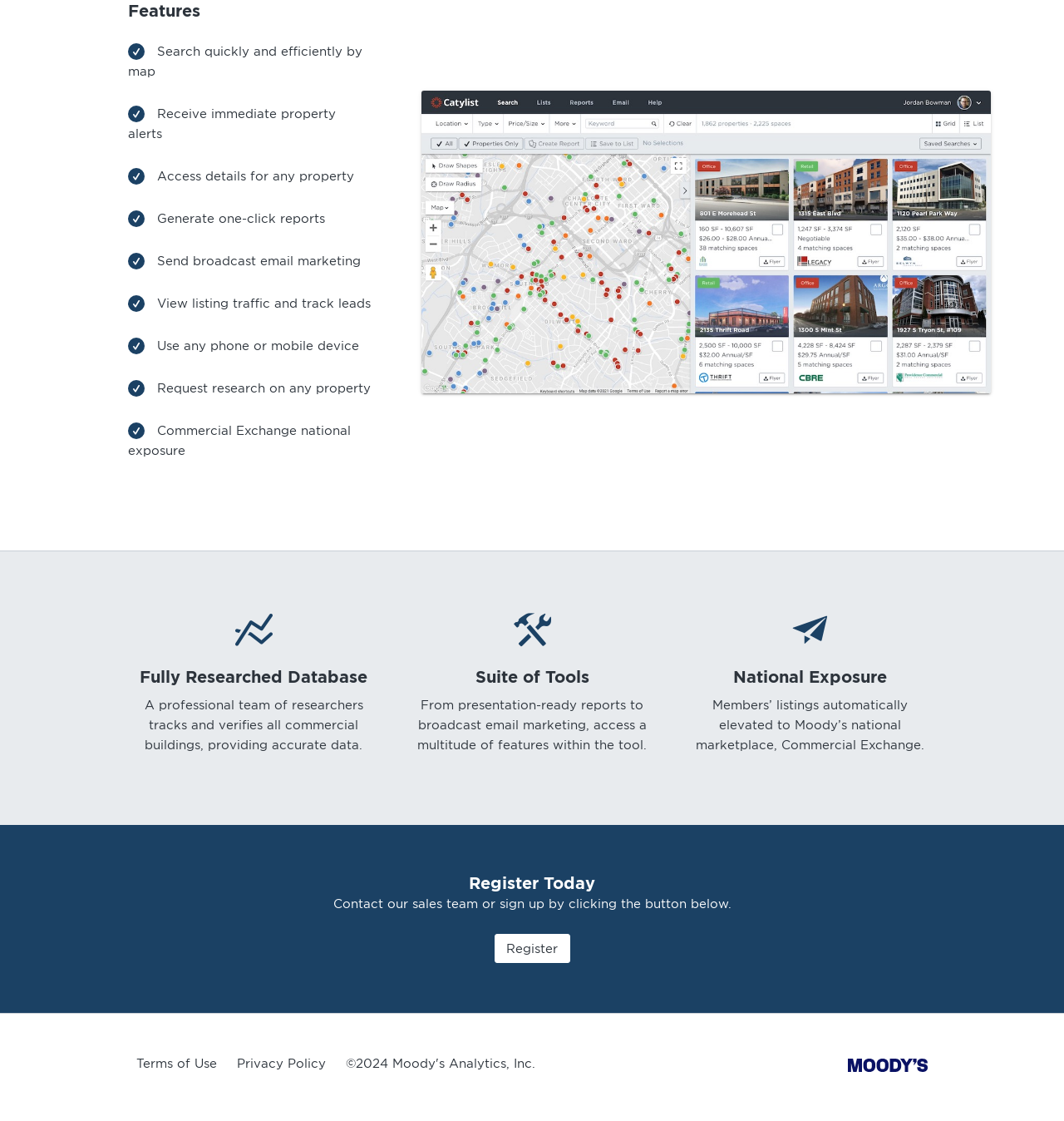What is the name of the national marketplace mentioned on this webpage?
Answer the question with detailed information derived from the image.

According to the text under the 'National Exposure' heading, members' listings are automatically elevated to Moody's national marketplace, which is called Commercial Exchange.